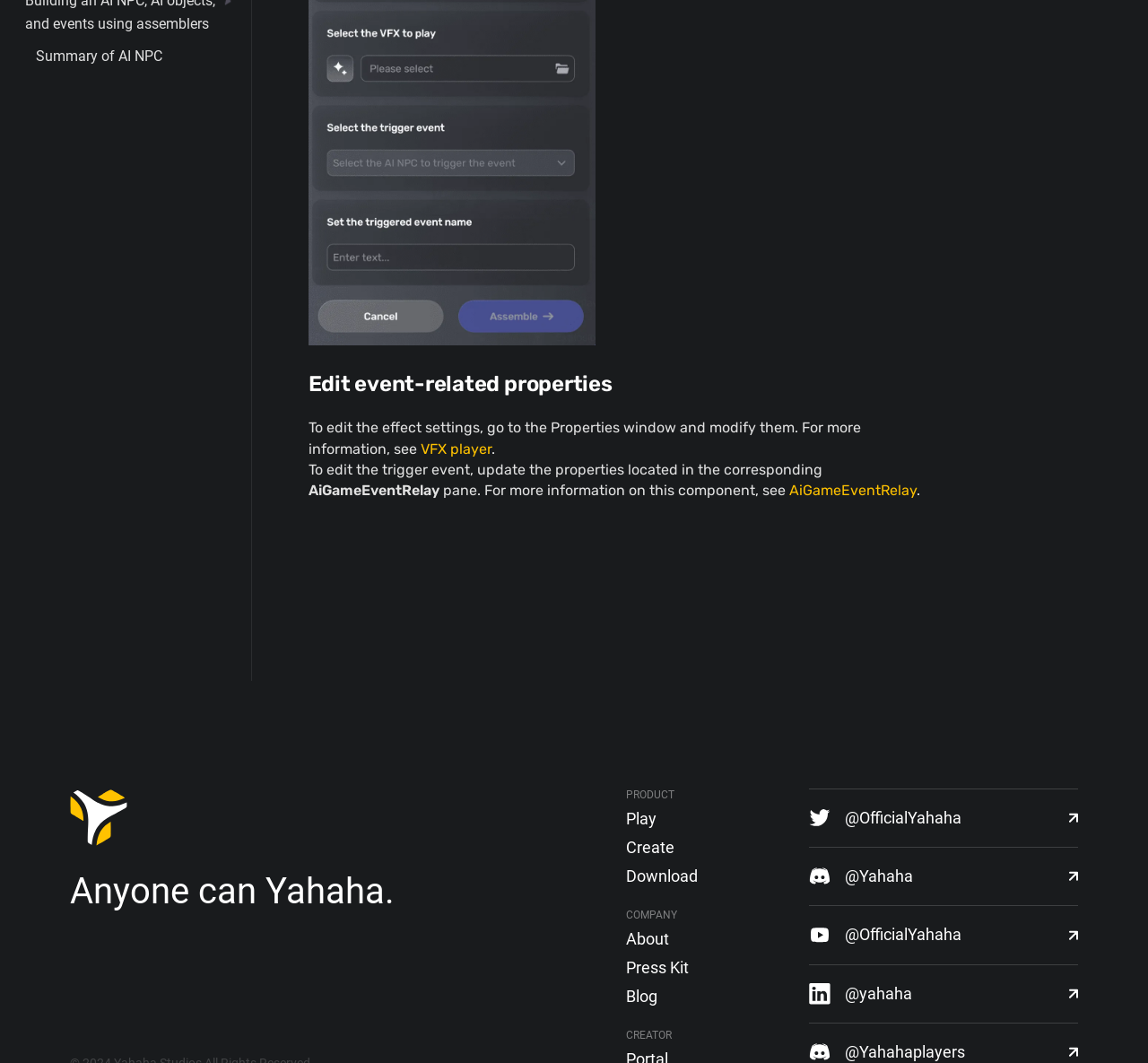Determine the bounding box coordinates of the clickable region to execute the instruction: "Click on the 'Play' button". The coordinates should be four float numbers between 0 and 1, denoted as [left, top, right, bottom].

[0.545, 0.76, 0.686, 0.78]